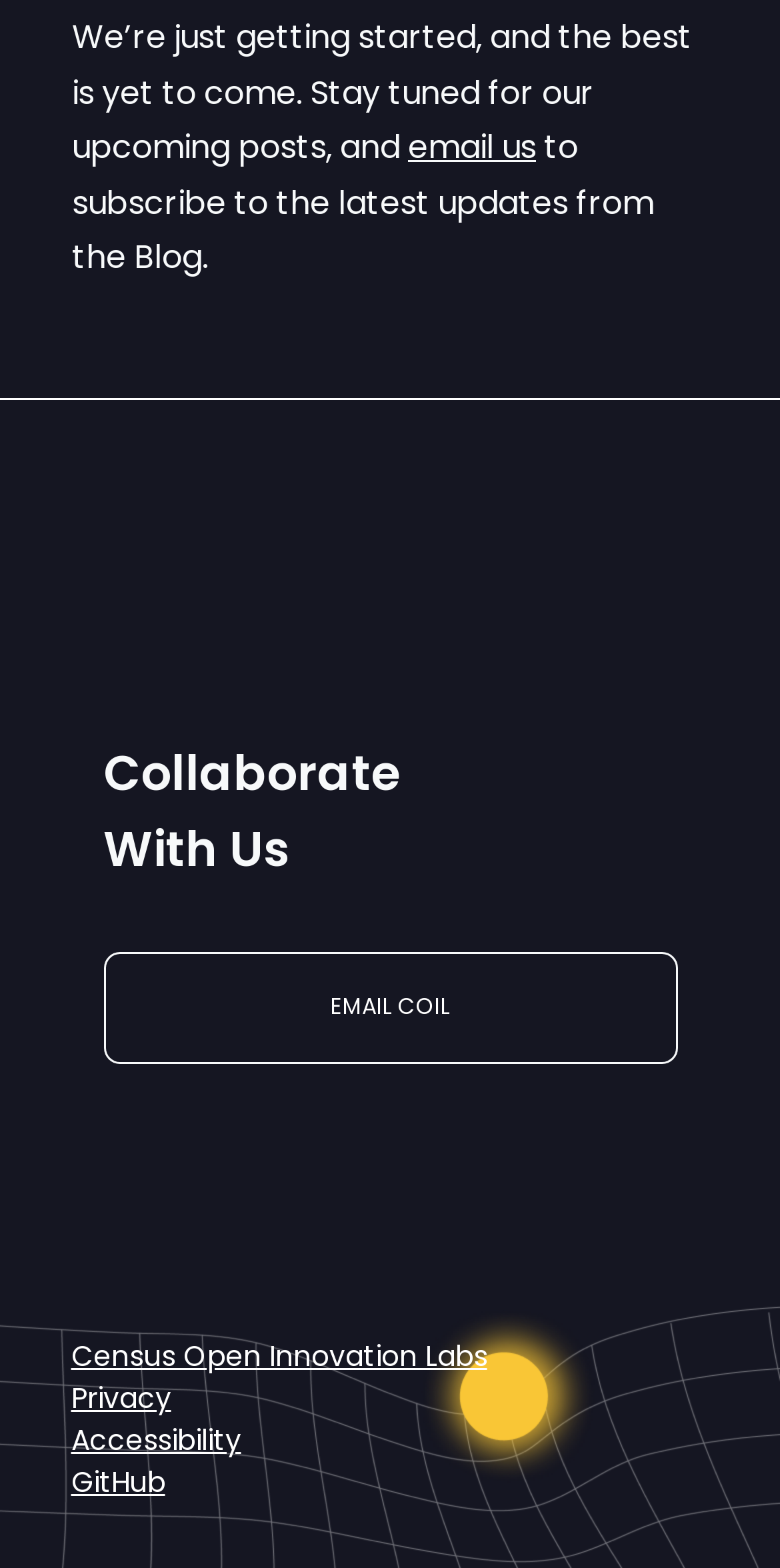What is the website inviting users to do?
Ensure your answer is thorough and detailed.

The website is inviting users to stay tuned for their upcoming posts and to subscribe to the latest updates from the Blog, as indicated by the StaticText element 'We’re just getting started, and the best is yet to come. Stay tuned for our upcoming posts, and'.